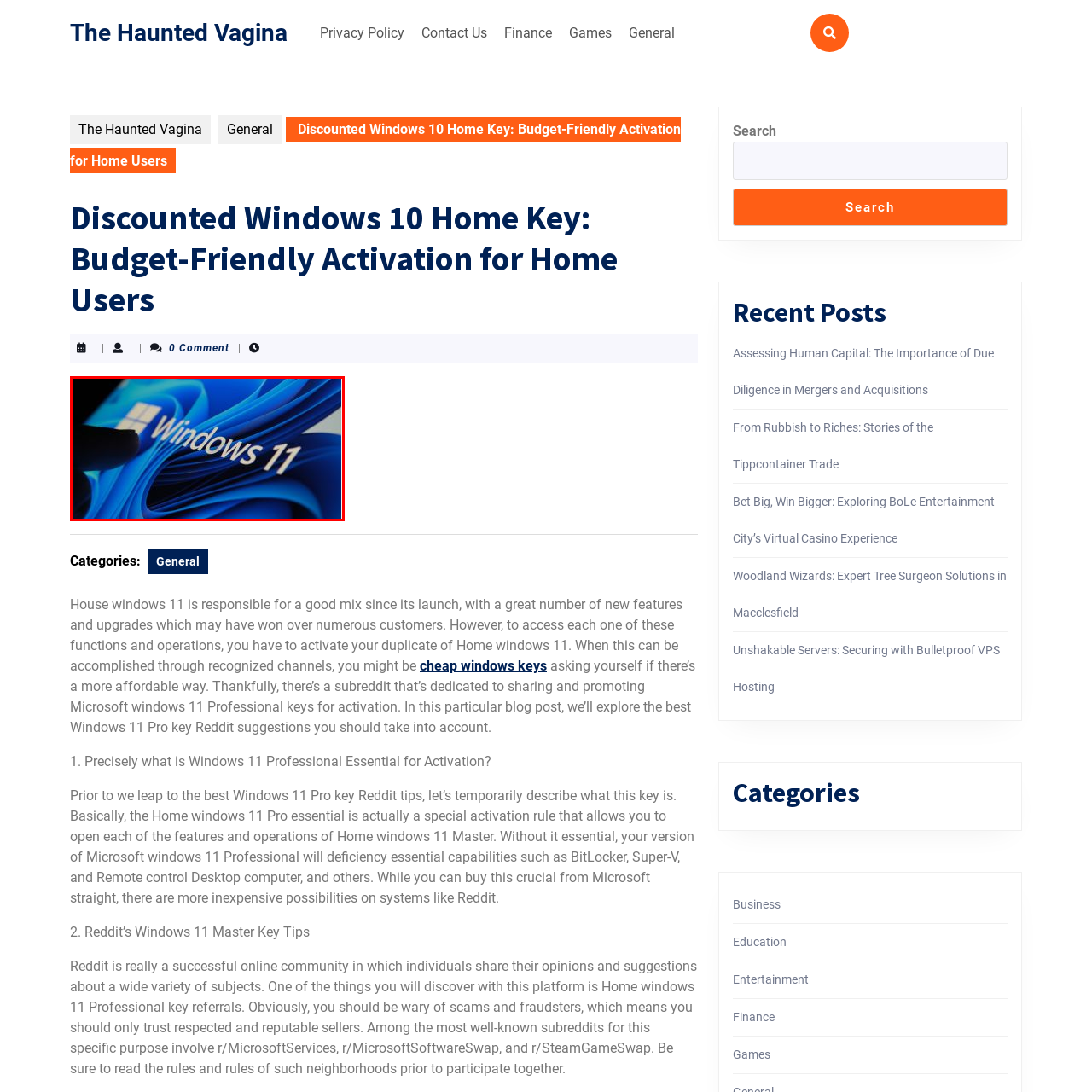What is the finger doing on the screen?
Examine the visual content inside the red box and reply with a single word or brief phrase that best answers the question.

Gently touching